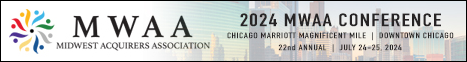How many years has the conference been running?
Answer with a single word or phrase, using the screenshot for reference.

22 years